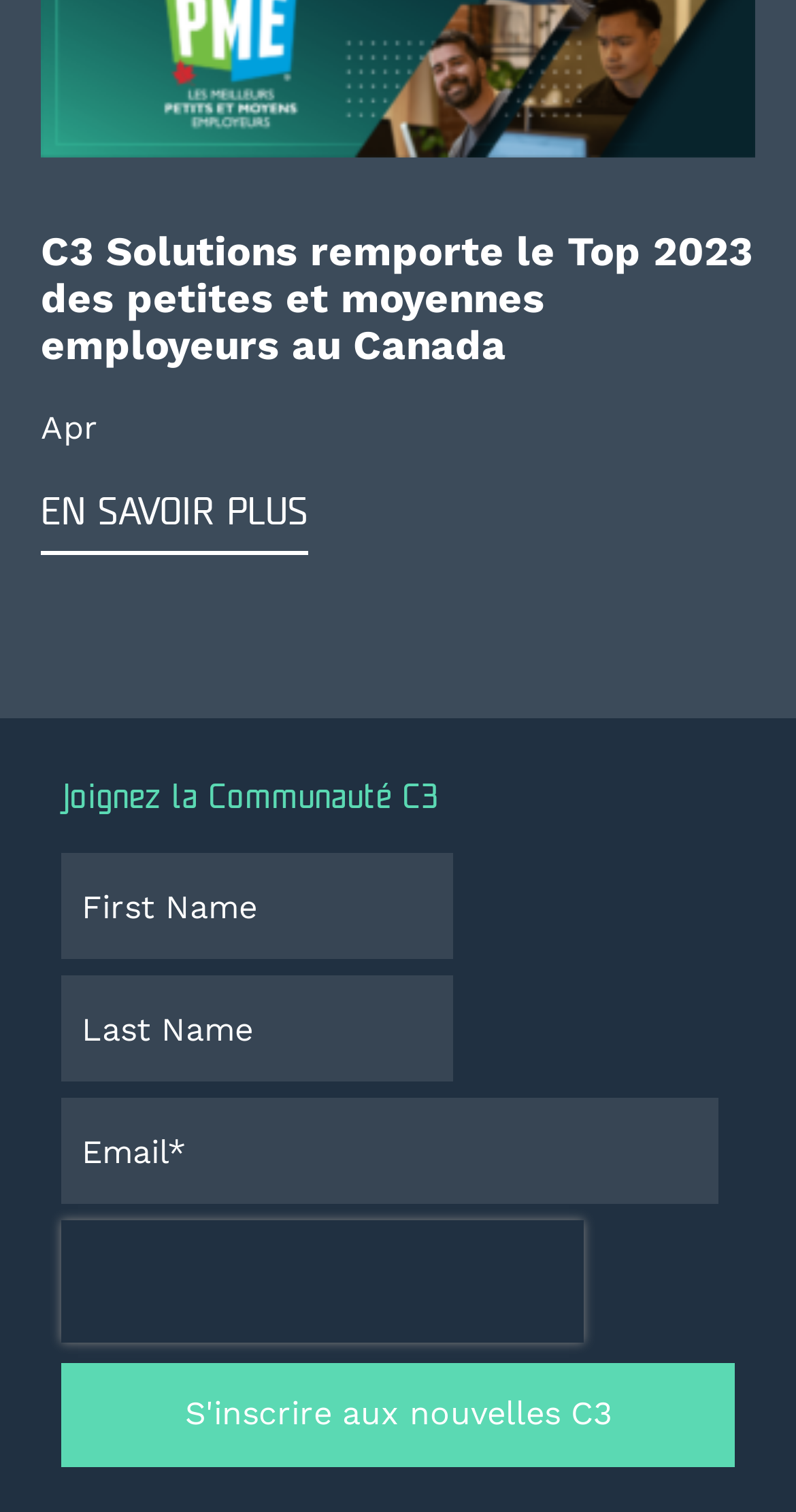Examine the image and give a thorough answer to the following question:
What is the button at the bottom for?

The button at the bottom of the webpage says 'S'inscrire aux nouvelles C3', which translates to 'Subscribe to C3 news', indicating that it is used to subscribe to news or updates from C3 Solutions.